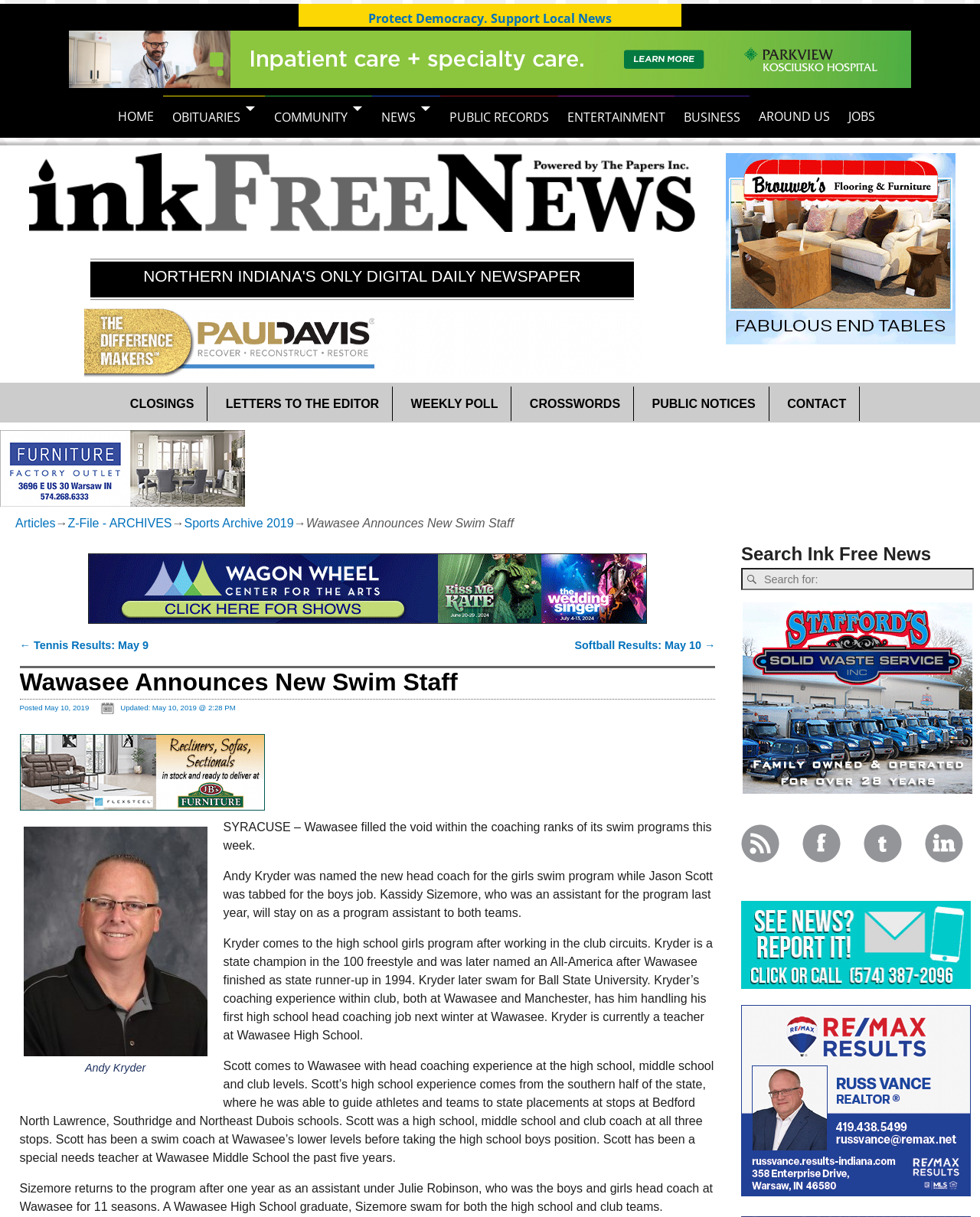Construct a comprehensive caption that outlines the webpage's structure and content.

This webpage is about Wawasee announcing new swim staff, specifically the hiring of Andy Kryder and Jason Scott as the girls and boys swim coaches. 

At the top of the page, there is a navigation menu with links to various sections of the website, including "HOME", "OBITUARIES", "COMMUNITY", "NEWS", "PUBLIC RECORDS", "ENTERTAINMENT", "BUSINESS", "AROUND US", and "JOBS". 

Below the navigation menu, there is a large advertisement. On the left side of the page, there is a section with links to "CLOSINGS", "LETTERS TO THE EDITOR", "WEEKLY POLL", "CROSSWORDS", "PUBLIC NOTICES", and "CONTACT". 

The main content of the webpage is an article about the new swim coaches. The article is divided into sections, with headings and paragraphs of text. There is also an image related to the article. The article provides information about the coaches' backgrounds and experience. 

On the right side of the page, there are several advertisements and a search box. There are also links to "RSS Links", "facebook", and "twitter". At the bottom of the page, there is a link to "See it? Report it!" with an accompanying image.